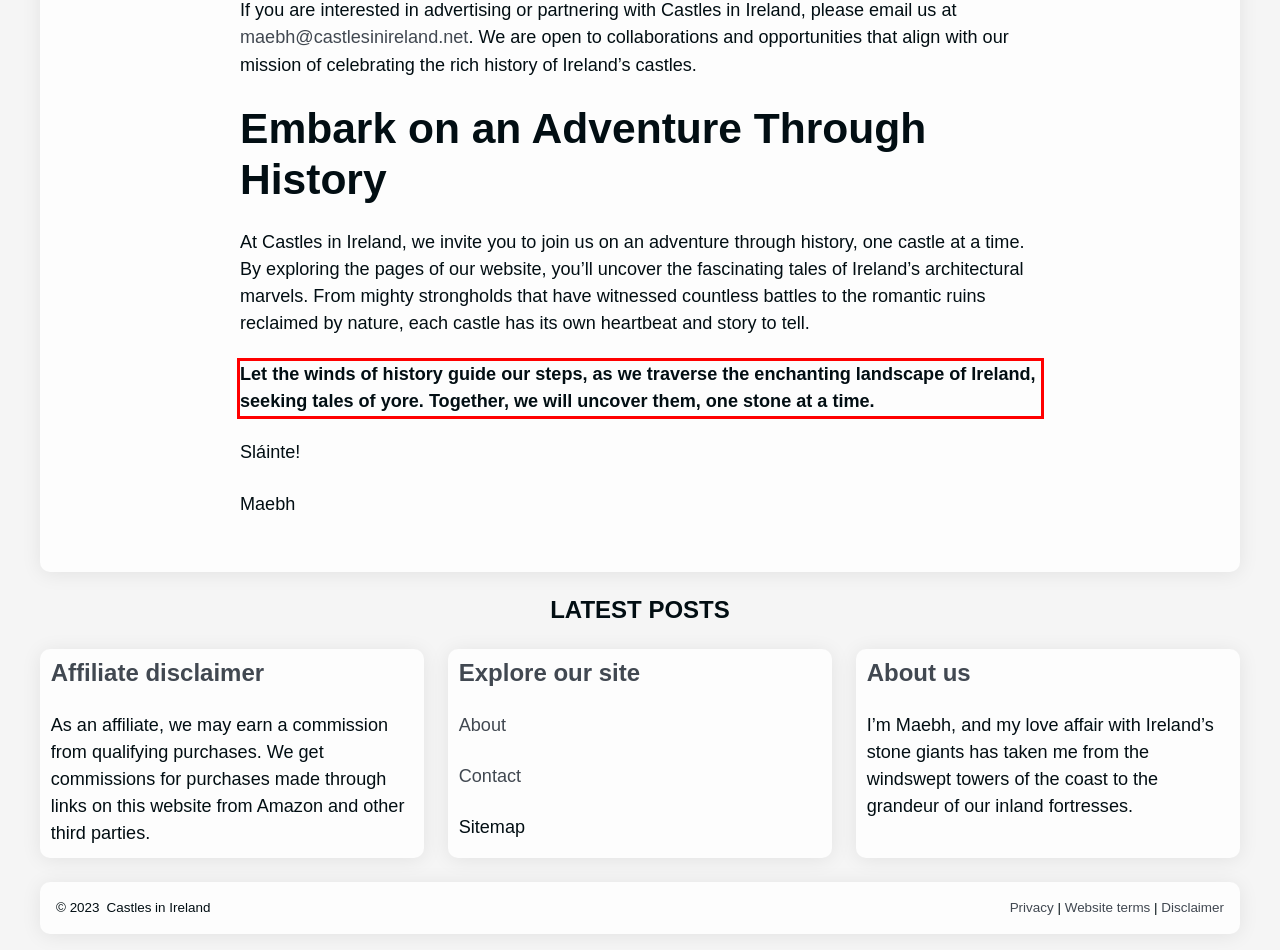Given a screenshot of a webpage containing a red bounding box, perform OCR on the text within this red bounding box and provide the text content.

Let the winds of history guide our steps, as we traverse the enchanting landscape of Ireland, seeking tales of yore. Together, we will uncover them, one stone at a time.